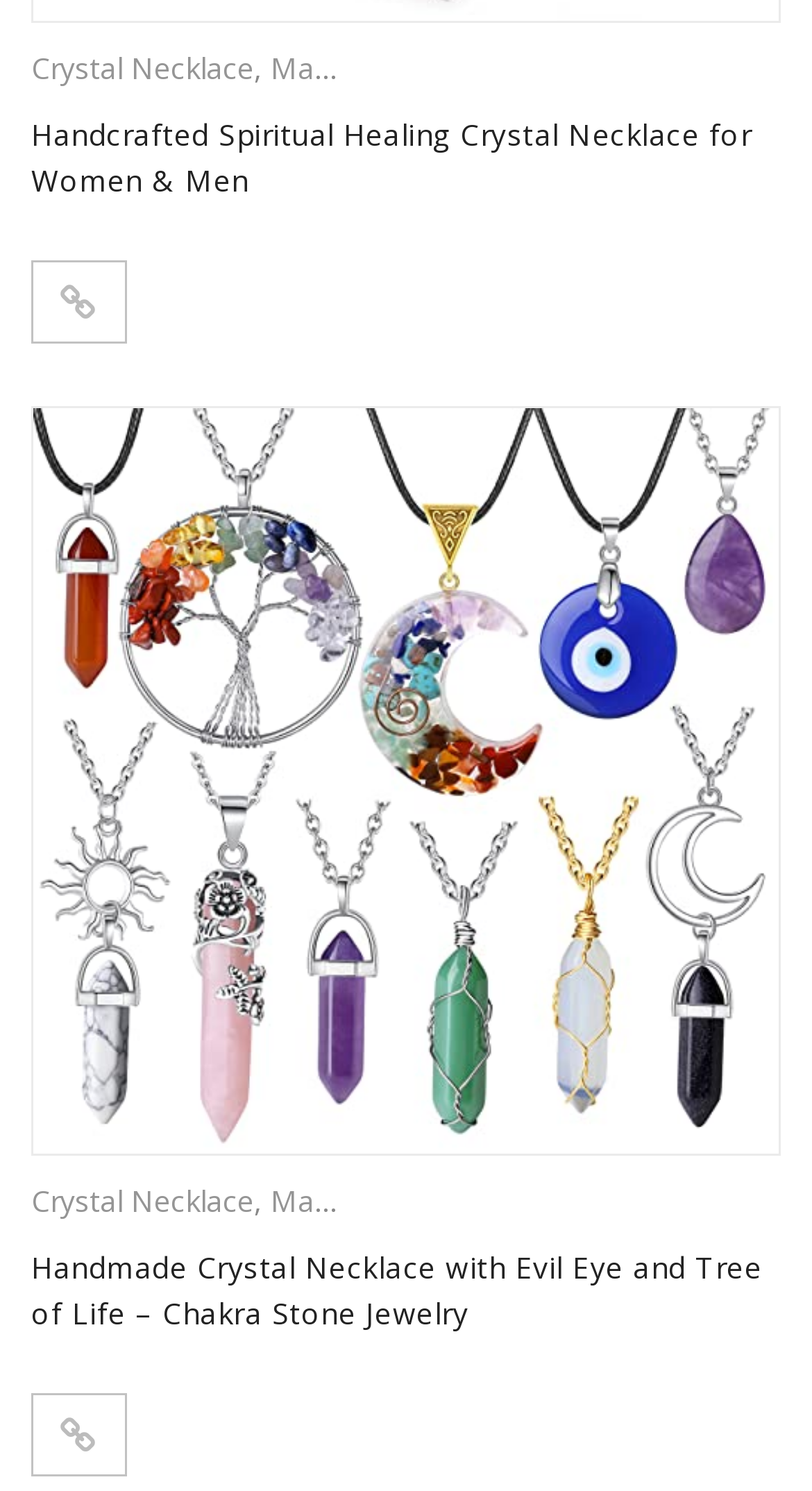Bounding box coordinates are specified in the format (top-left x, top-left y, bottom-right x, bottom-right y). All values are floating point numbers bounded between 0 and 1. Please provide the bounding box coordinate of the region this sentence describes: Material

[0.333, 0.032, 0.469, 0.058]